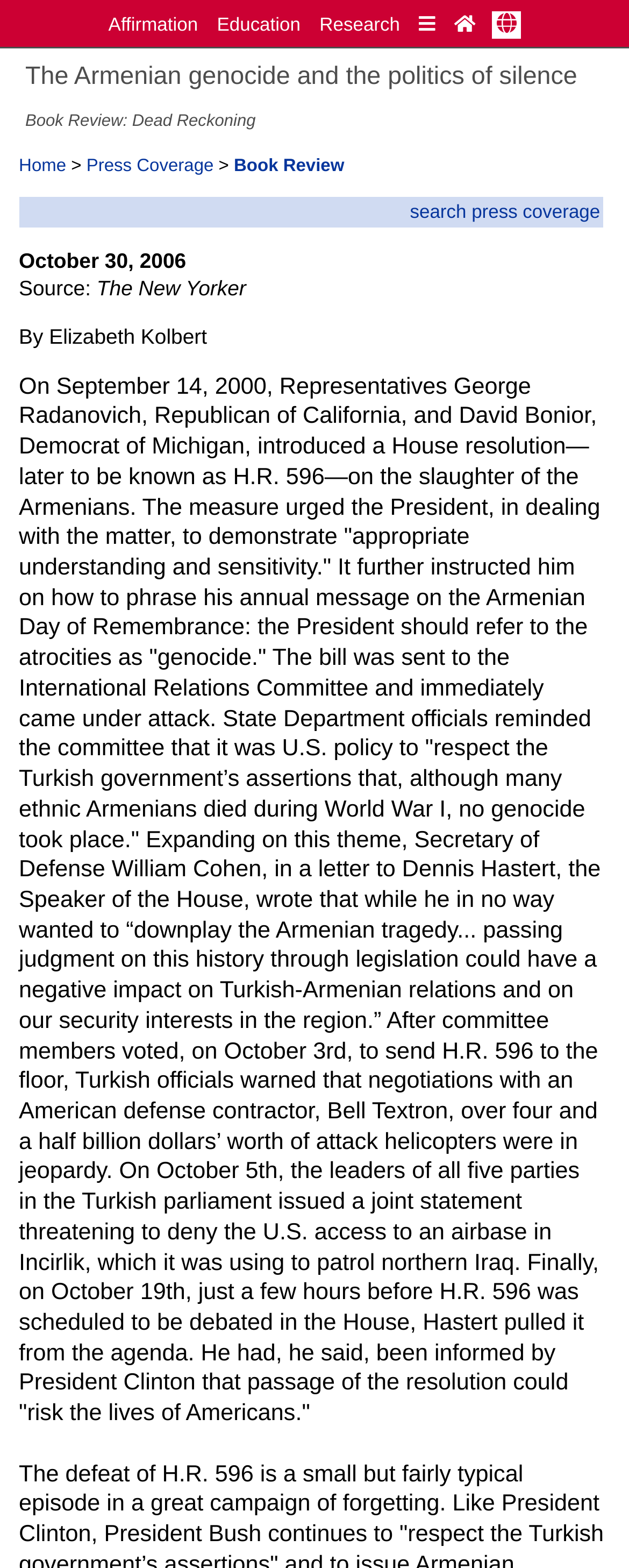Please determine the bounding box coordinates of the element to click in order to execute the following instruction: "Learn about The Night of Power – A night worth more than 1000 months – Laylatul Qadr!". The coordinates should be four float numbers between 0 and 1, specified as [left, top, right, bottom].

None